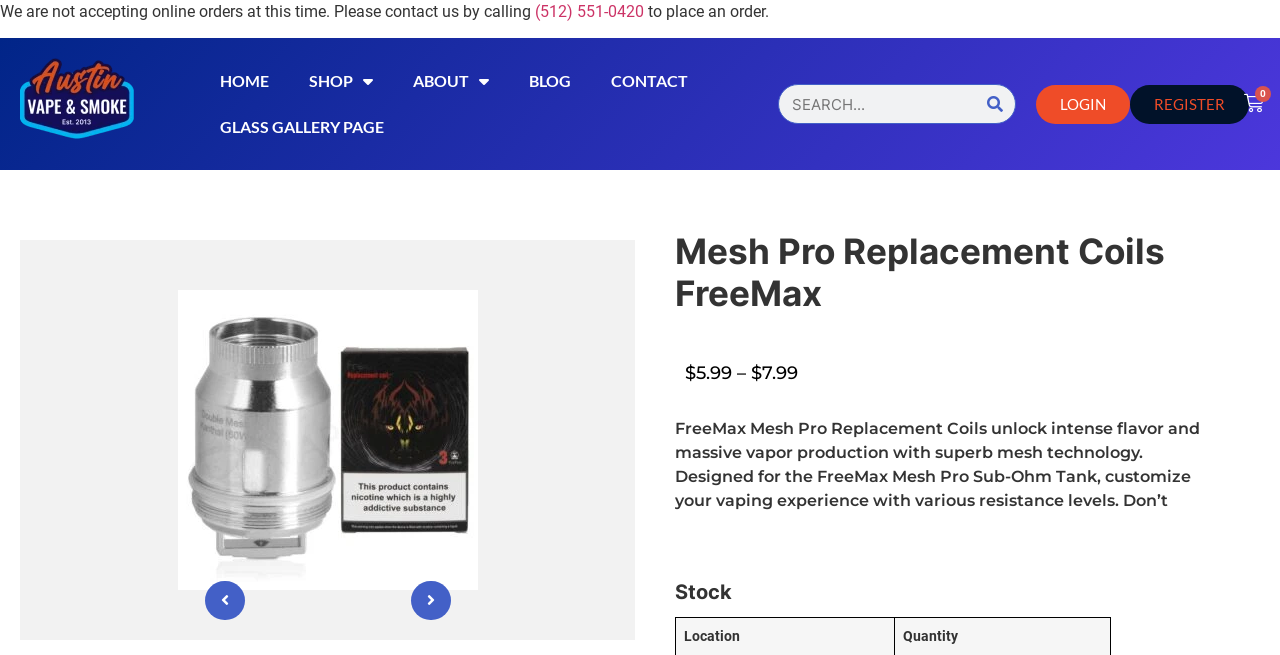What is the purpose of the FreeMax Mesh Pro Replacement Coils?
Based on the visual information, provide a detailed and comprehensive answer.

I found the purpose of the coils by reading the description of the product, which says that they 'unlock intense flavor and massive vapor production with superb mesh technology'.